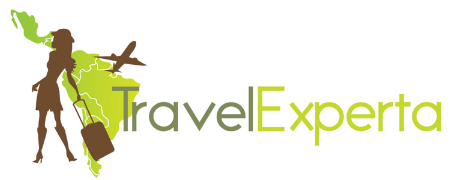What is integrated into the logo?
Based on the image, answer the question with a single word or brief phrase.

A map outline